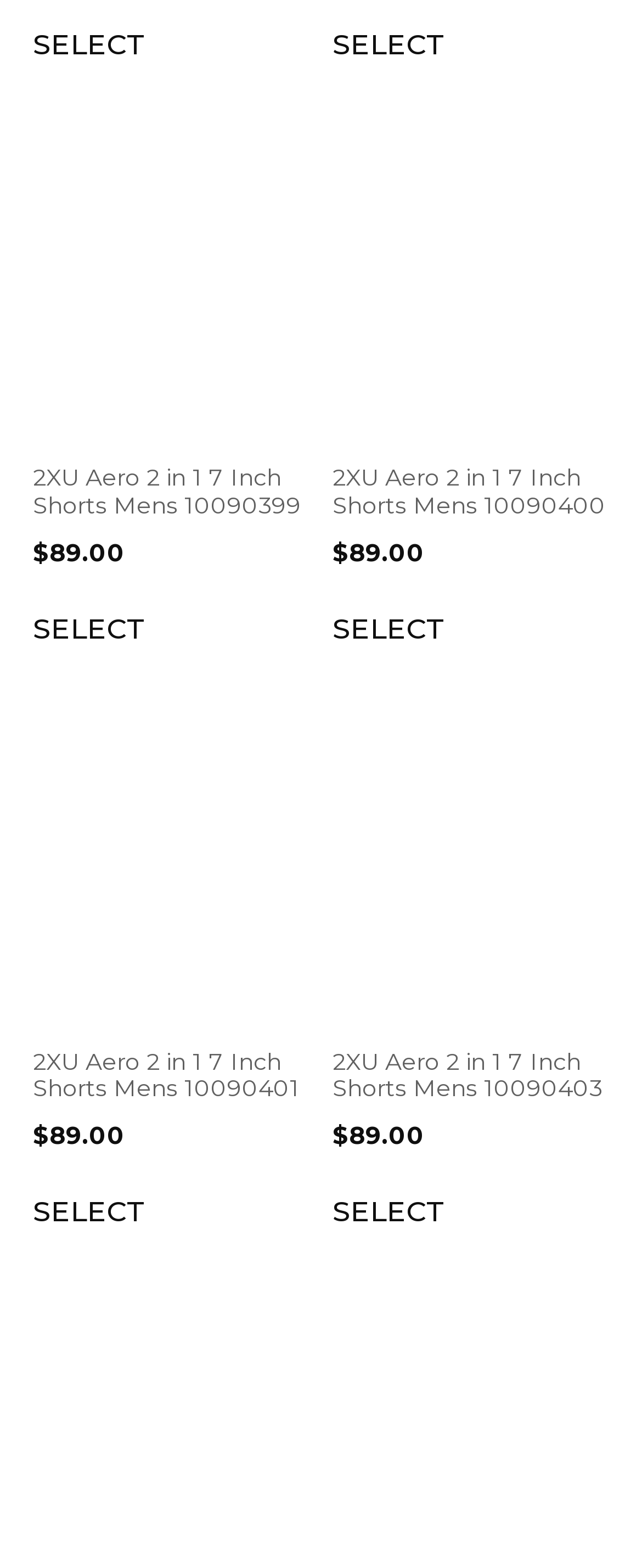Please respond in a single word or phrase: 
How many 'SELECT' links are on the page?

6